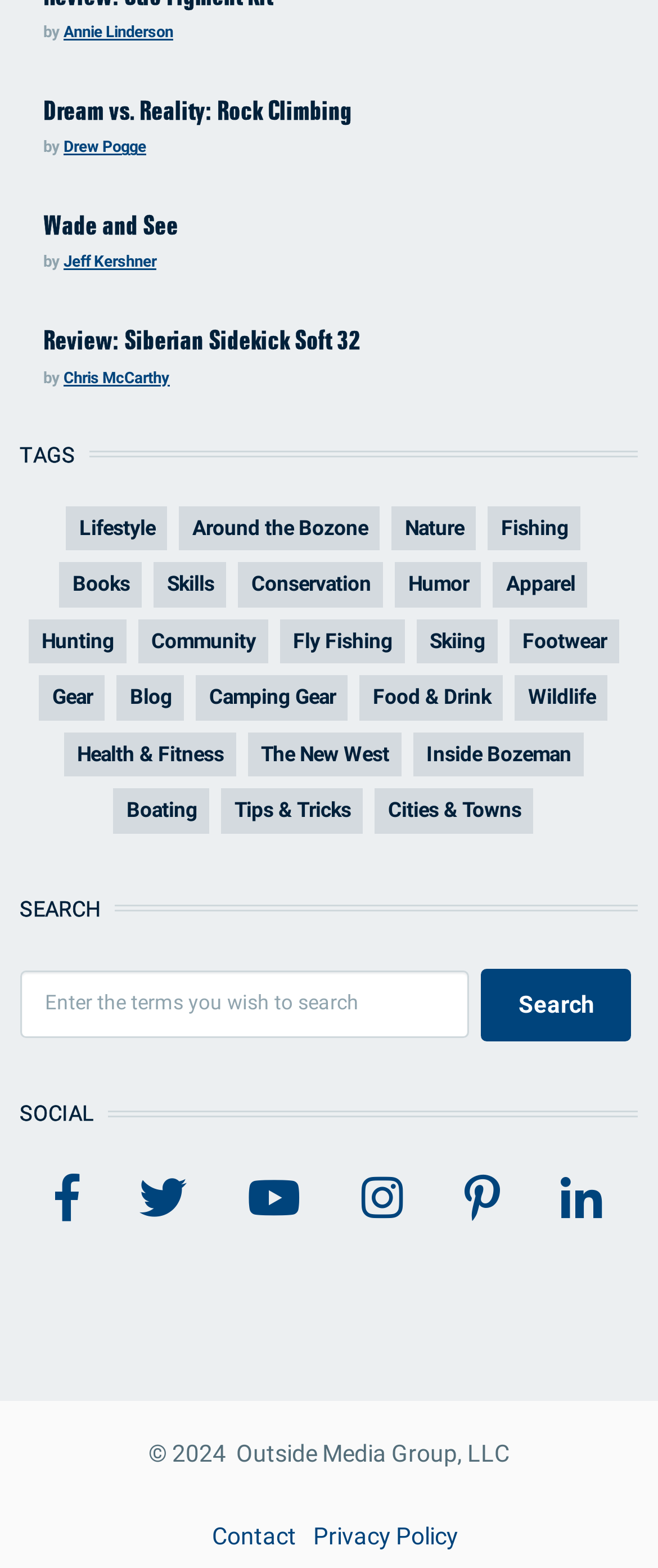Determine the bounding box coordinates of the section to be clicked to follow the instruction: "View the 'Lifestyle' tag". The coordinates should be given as four float numbers between 0 and 1, formatted as [left, top, right, bottom].

[0.1, 0.323, 0.254, 0.351]